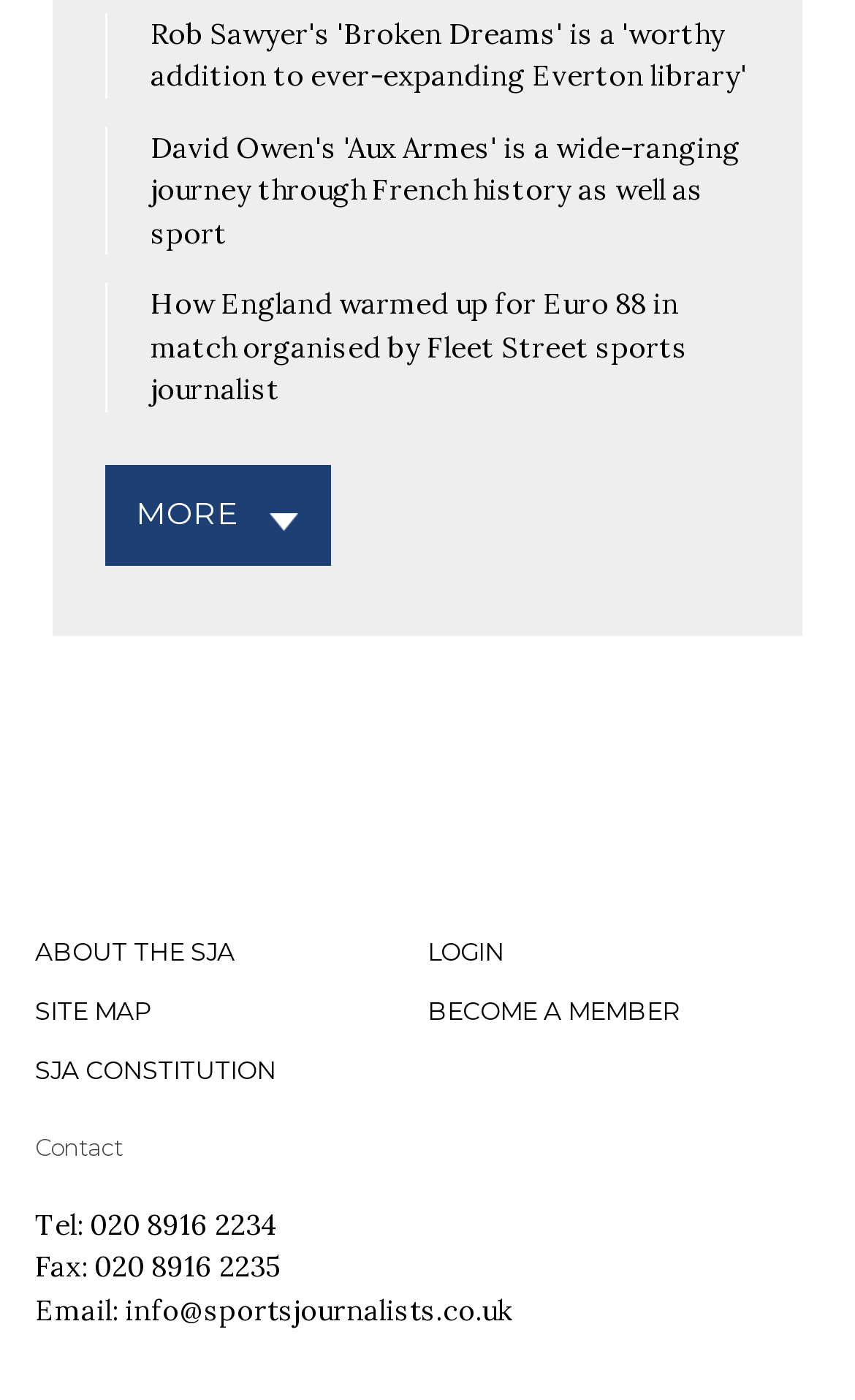What is the purpose of the 'BECOME A MEMBER' link?
Please provide a comprehensive and detailed answer to the question.

The 'BECOME A MEMBER' link is likely to be used to join the Sports Journalists' Association (SJA), as it is placed alongside other links related to the organization, such as 'ABOUT THE SJA' and 'SJA CONSTITUTION'.